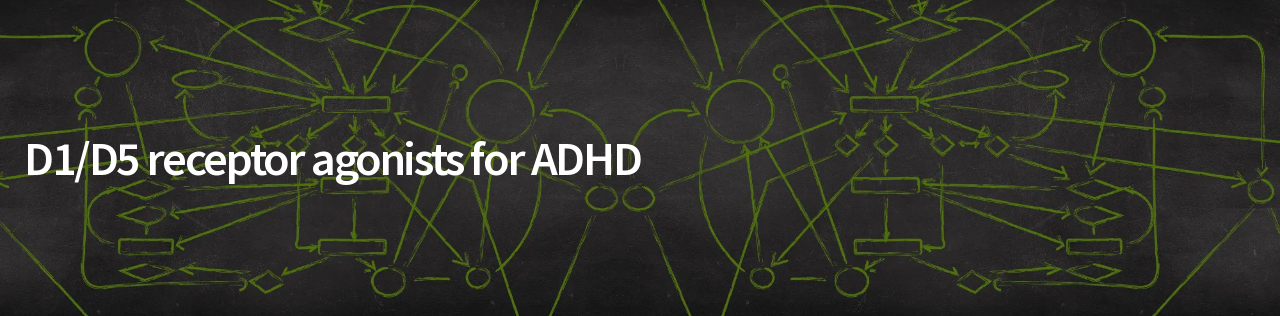Offer a detailed narrative of the image's content.

The image features a dark chalkboard background with vibrant green diagrams illustrating the mechanisms and interactions of D1/D5 receptor agonists in relation to ADHD (Attention Deficit Hyperactivity Disorder). Dominating the foreground is the caption "D1/D5 receptor agonists for ADHD," which highlights the focus of the content. The intricate flowcharts and symbols, including circles and diamonds, visually represent complex processes and pathways involved in the pharmacological effects and research surrounding D1 and D5 receptor agonists in treating ADHD. This visual serves as both an educational tool and a graphical summary of the underlying concepts associated with these specific receptor agonists.